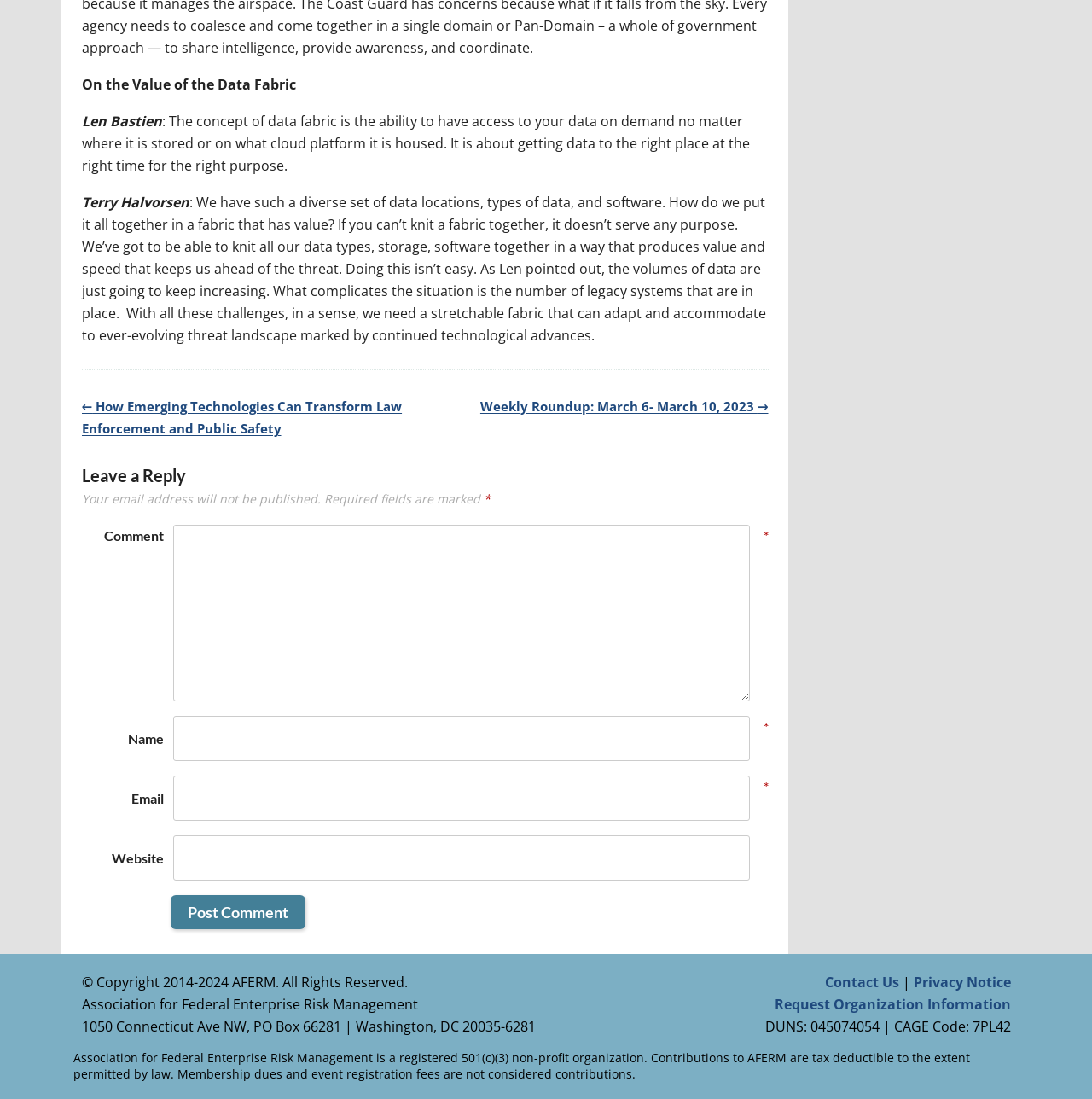What type of organization is AFERM?
Based on the image, provide a one-word or brief-phrase response.

501(c)(3) non-profit